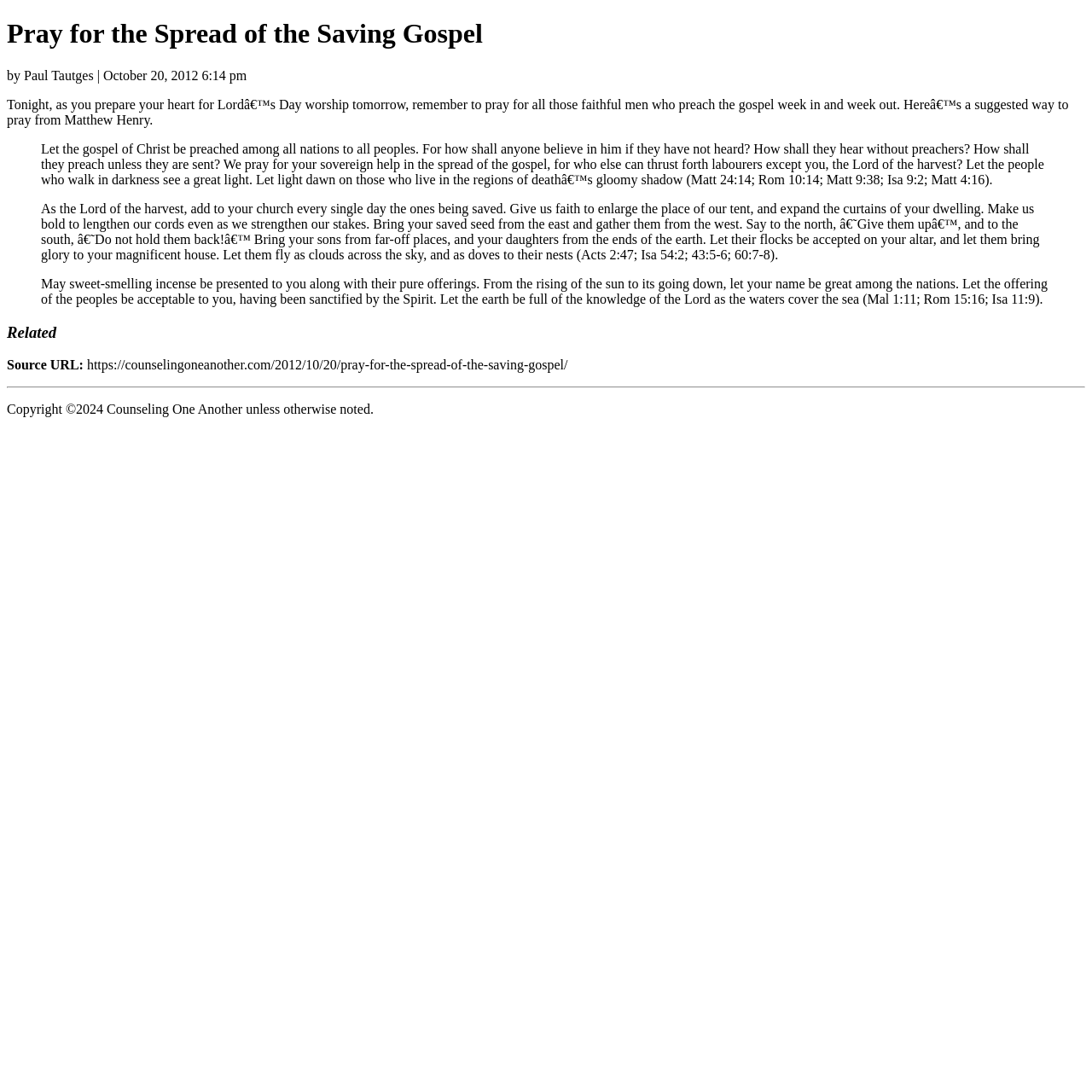Describe every aspect of the webpage comprehensively.

This webpage is about praying for the spread of the gospel. At the top, there is a heading that reads "Pray for the Spread of the Saving Gospel". Below this heading, there is a line of text that indicates the author and date of the article, "by Paul Tautges | October 20, 2012 6:14 pm". 

Following this, there is a paragraph of text that encourages readers to pray for those who preach the gospel, citing Matthew Henry. This paragraph is positioned near the top of the page, taking up about a quarter of the vertical space.

Below this paragraph, there is a blockquote that contains three sections of text. The first section is a prayer for the spread of the gospel, citing several Bible verses. The second section is another prayer, asking God to add to the church and bring people from all directions. The third section is a prayer for the offerings of the people to be acceptable to God, citing more Bible verses. These prayers take up about half of the vertical space on the page.

At the bottom of the page, there is a heading that reads "Related", followed by a line of text that says "Source URL:" and a URL link to the original article. Below this, there is a horizontal separator line, and then a line of text that indicates the copyright information, "Copyright ©2024 Counseling One Another unless otherwise noted."